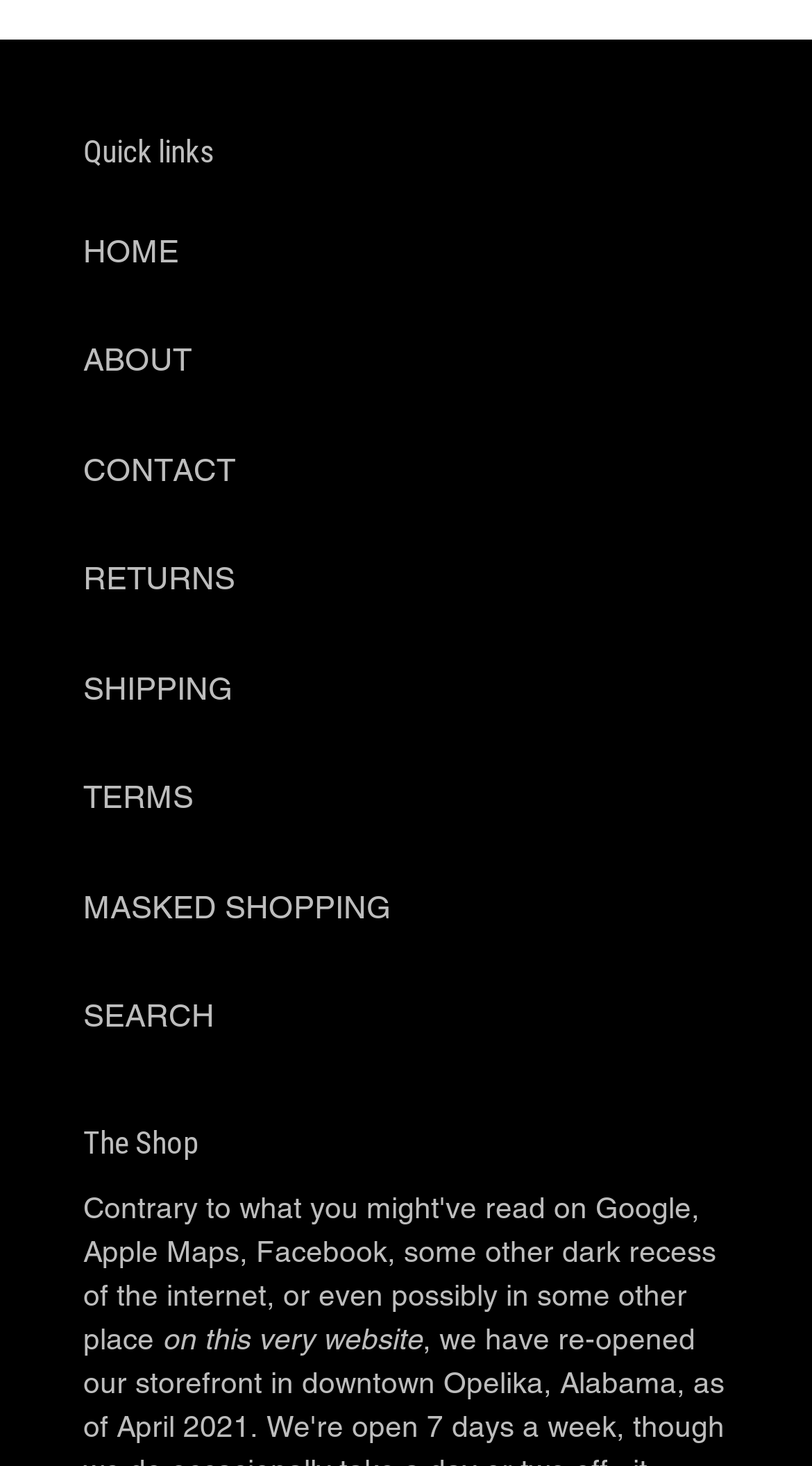Please reply with a single word or brief phrase to the question: 
What is the first link in the quick links section?

HOME